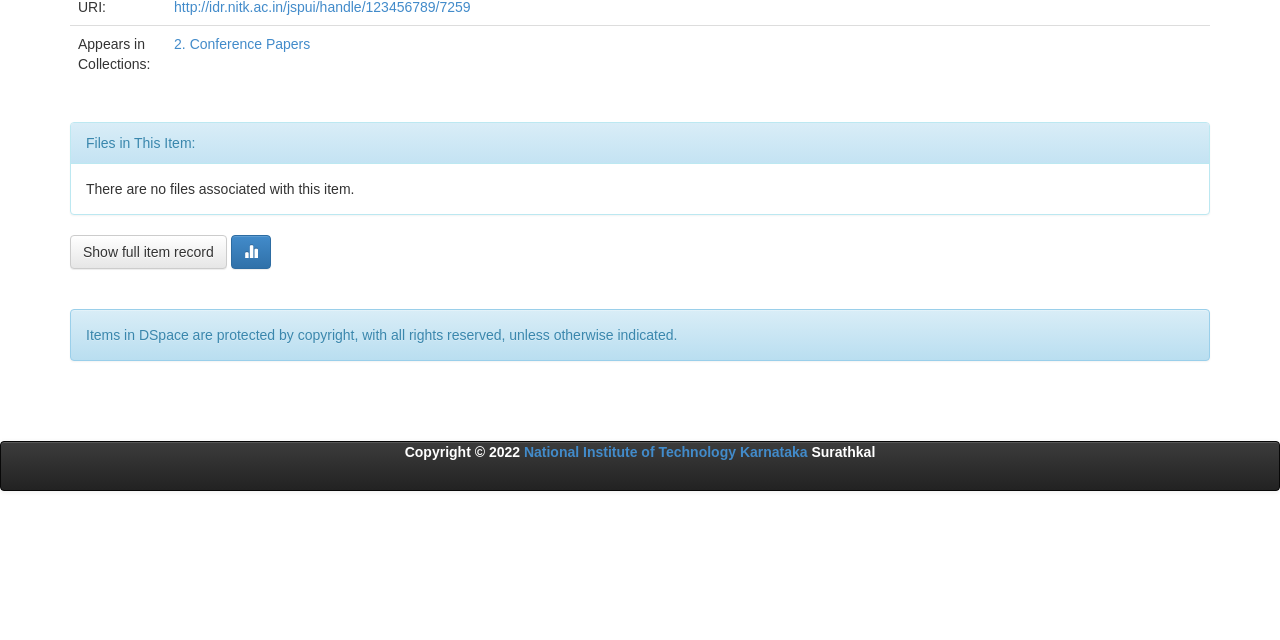For the given element description 2. Conference Papers, determine the bounding box coordinates of the UI element. The coordinates should follow the format (top-left x, top-left y, bottom-right x, bottom-right y) and be within the range of 0 to 1.

[0.136, 0.056, 0.242, 0.081]